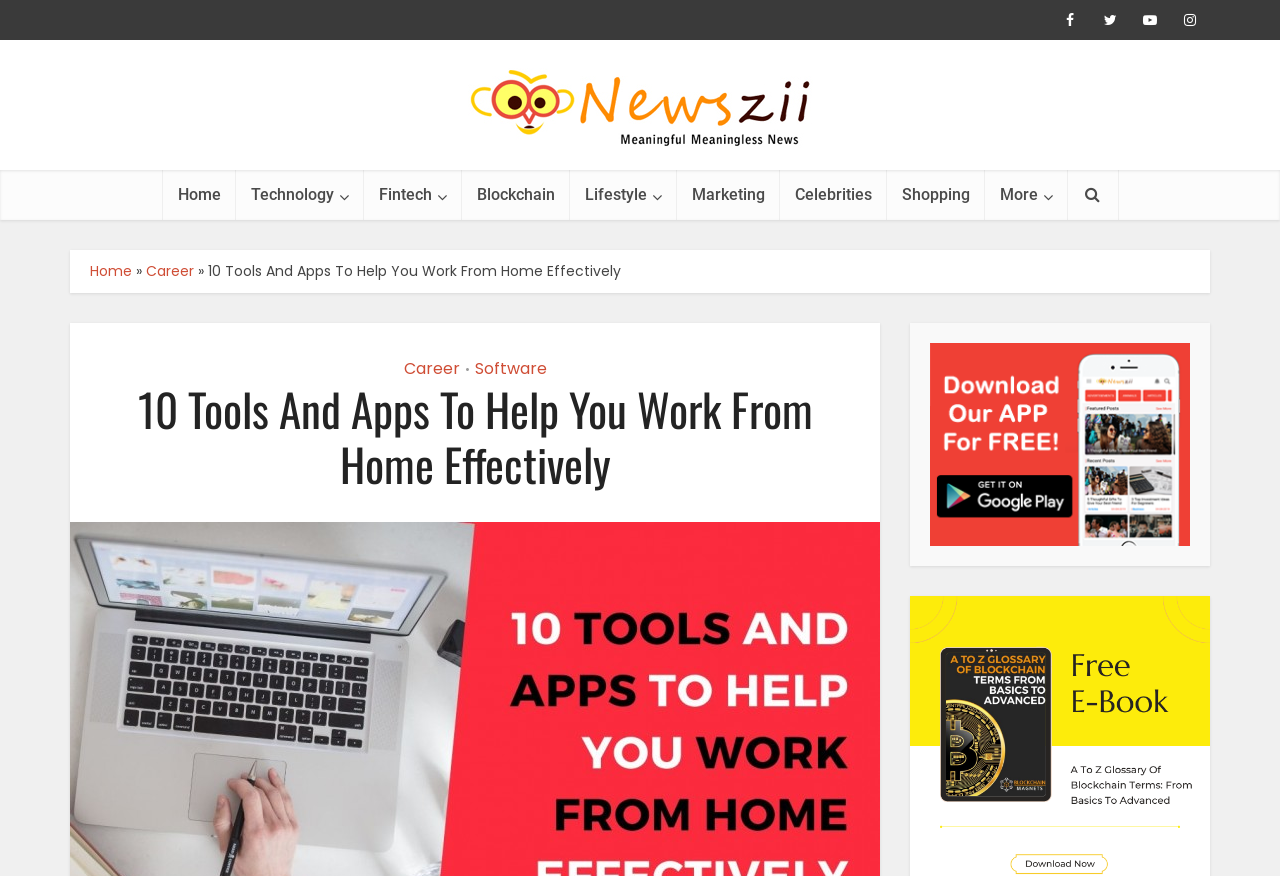What is the app store where the Newszii app can be found?
Carefully examine the image and provide a detailed answer to the question.

The webpage mentions 'Newszii app Google Pay store' with an accompanying image, indicating that the Newszii app can be found in the Google Pay store.